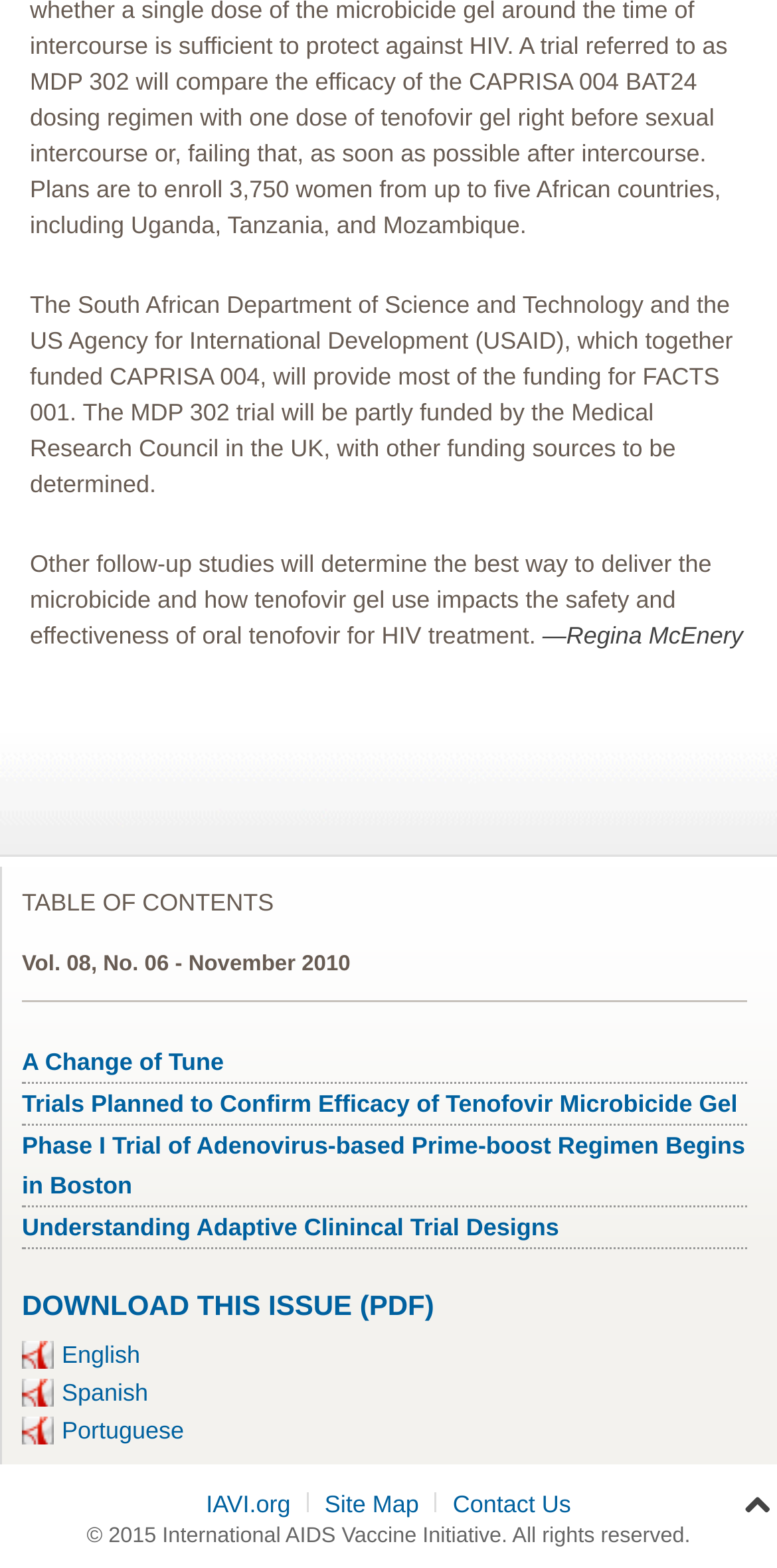Could you provide the bounding box coordinates for the portion of the screen to click to complete this instruction: "View the site map"?

[0.418, 0.947, 0.539, 0.972]